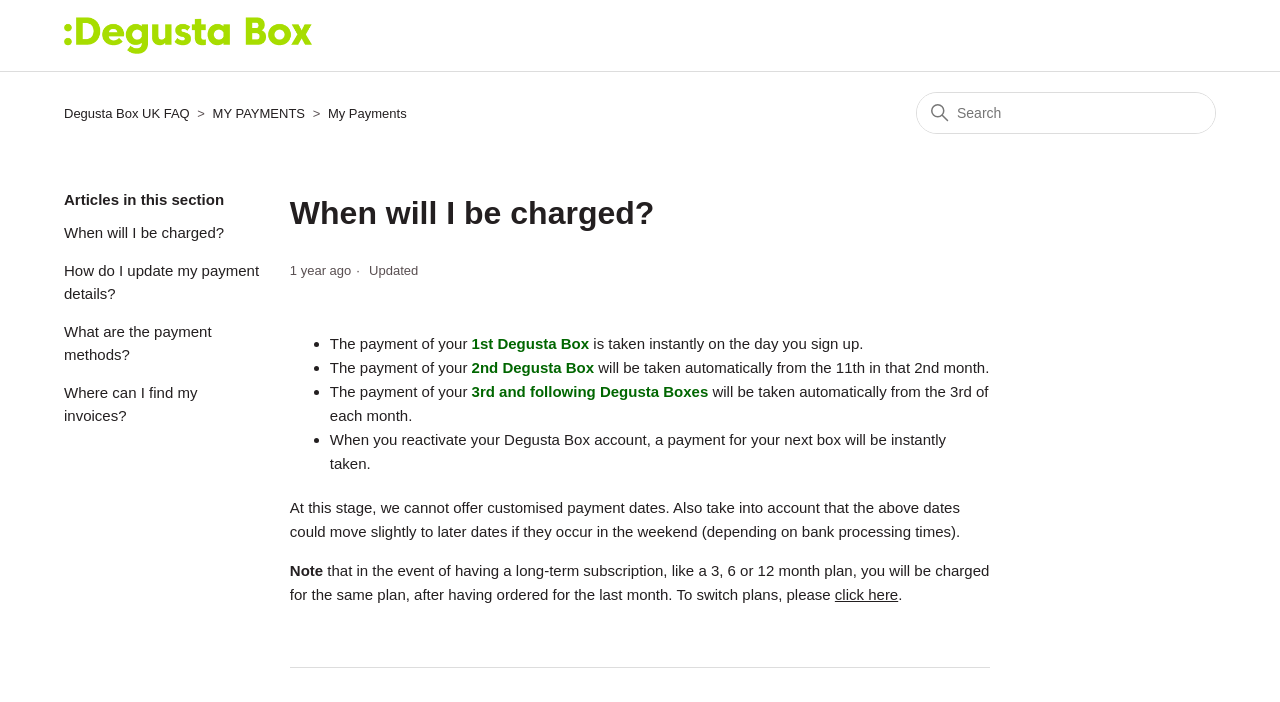Using the description: "Degusta Box UK FAQ", determine the UI element's bounding box coordinates. Ensure the coordinates are in the format of four float numbers between 0 and 1, i.e., [left, top, right, bottom].

[0.05, 0.151, 0.148, 0.172]